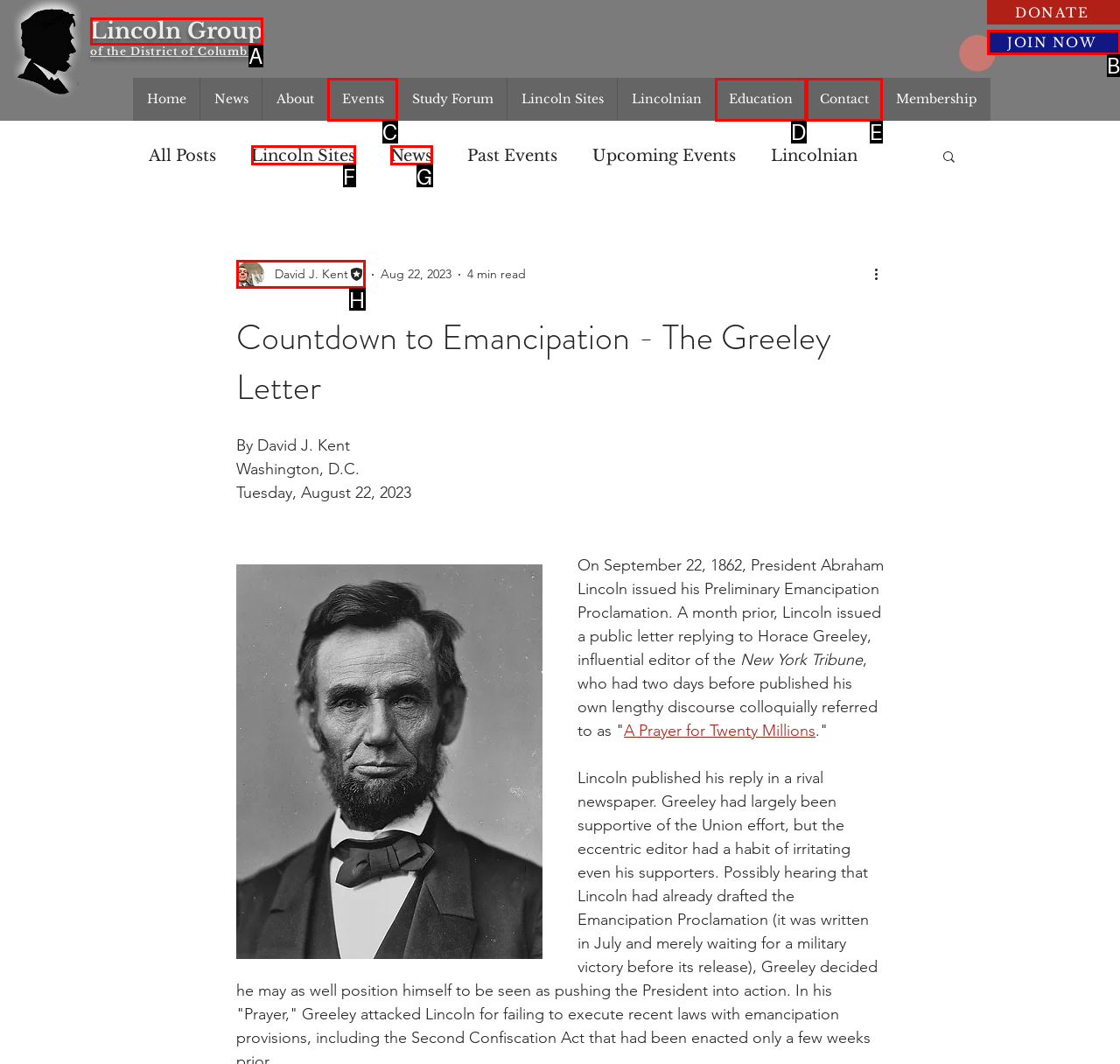Given the description: David J. Kent, identify the HTML element that fits best. Respond with the letter of the correct option from the choices.

H